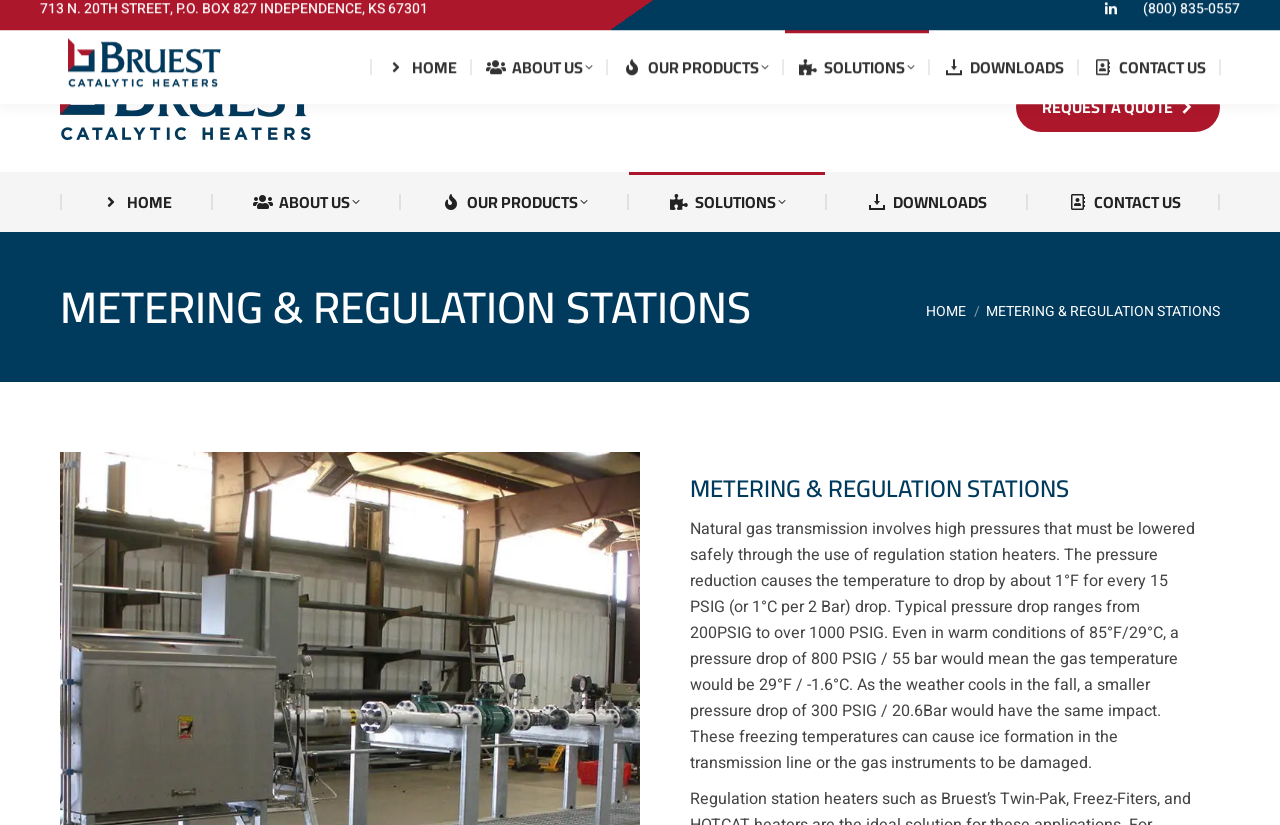Find the bounding box coordinates for the area you need to click to carry out the instruction: "Contact us". The coordinates should be four float numbers between 0 and 1, indicated as [left, top, right, bottom].

[0.803, 0.208, 0.953, 0.281]